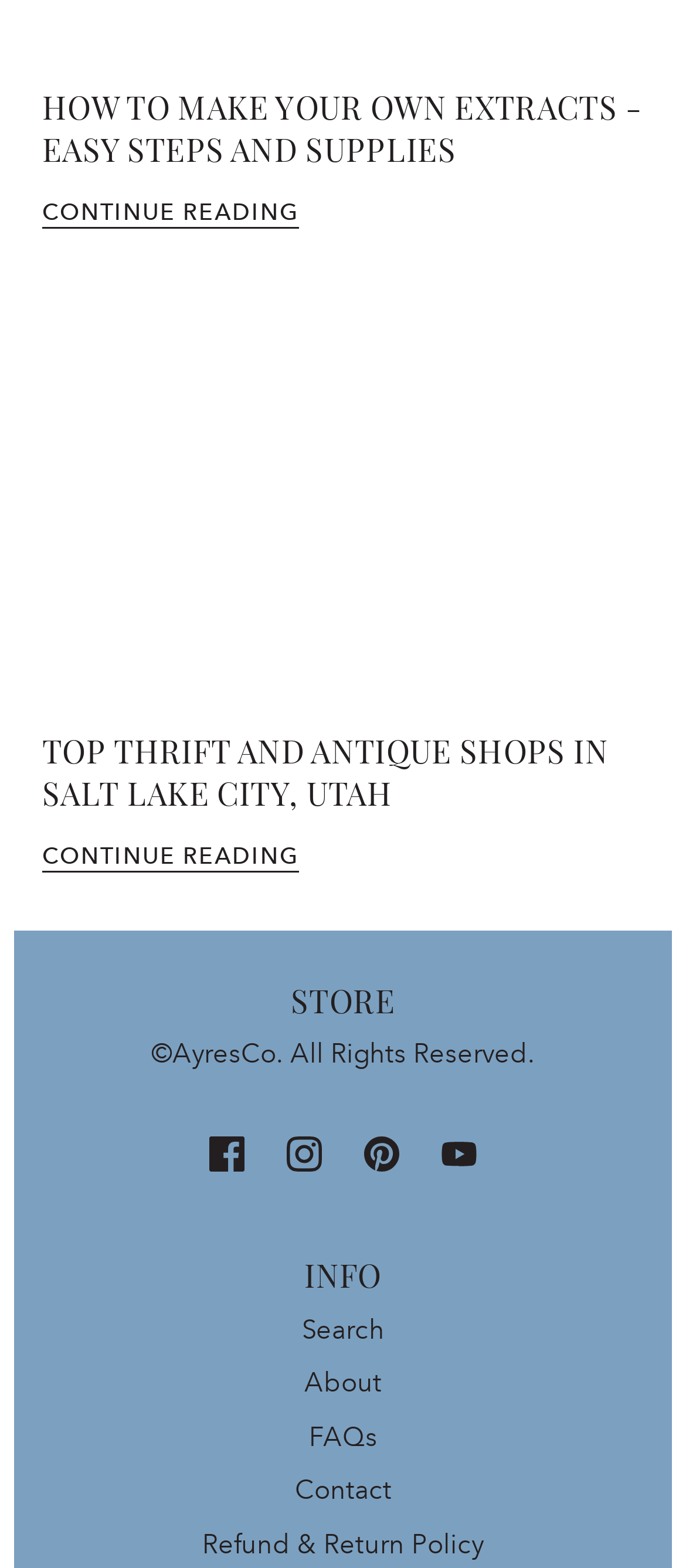How many links are there in the main content area?
Please provide a comprehensive answer based on the visual information in the image.

I counted the number of links in the main content area, which are HOW TO MAKE YOUR OWN EXTRACTS - EASY STEPS AND SUPPLIES, CONTINUE READING, TOP THRIFT AND ANTIQUE SHOPS IN SALT LAKE CITY, UTAH, CONTINUE READING, and STORE.